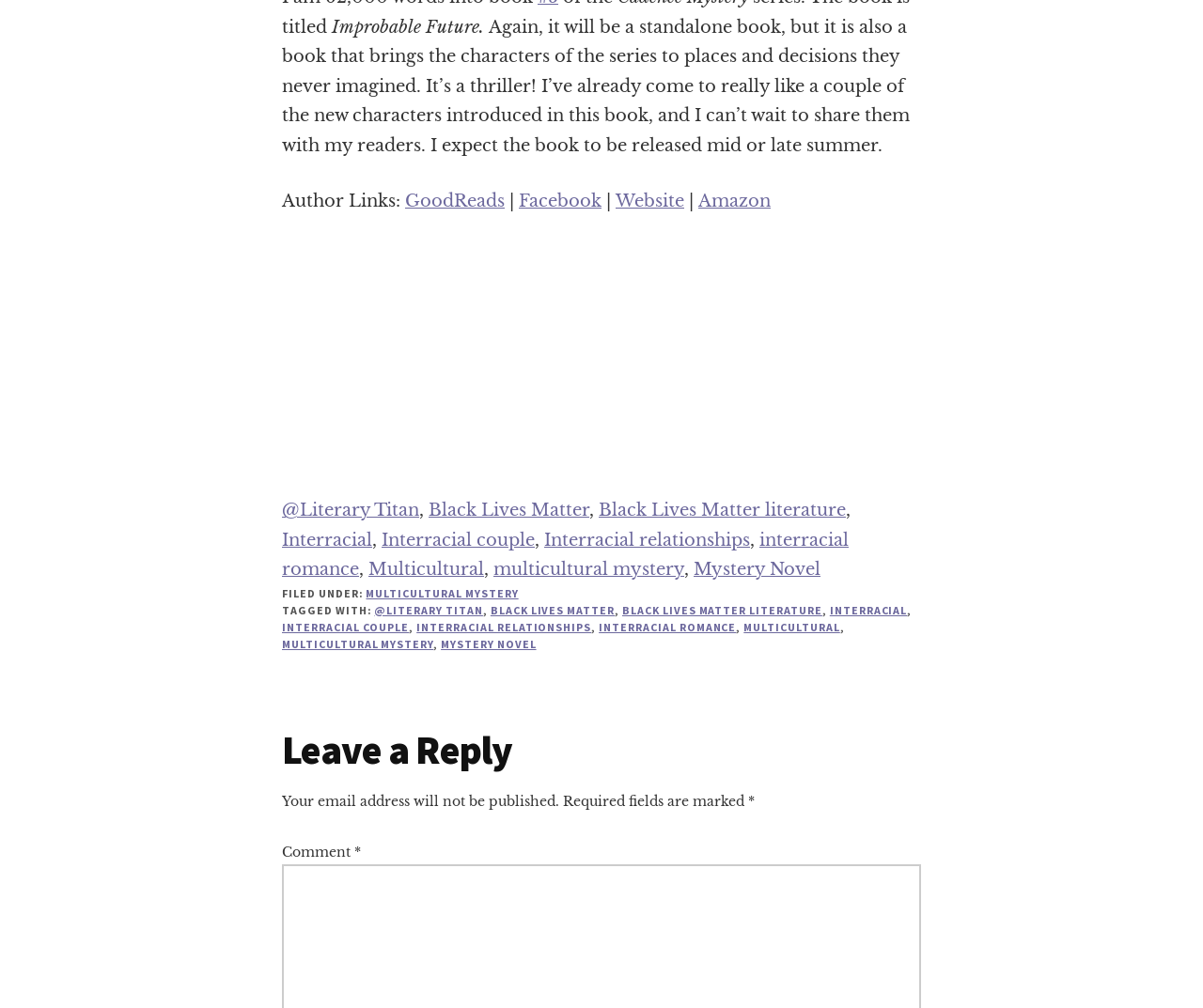Locate the bounding box coordinates of the area where you should click to accomplish the instruction: "Read the review on Literary Titan".

[0.234, 0.241, 0.625, 0.482]